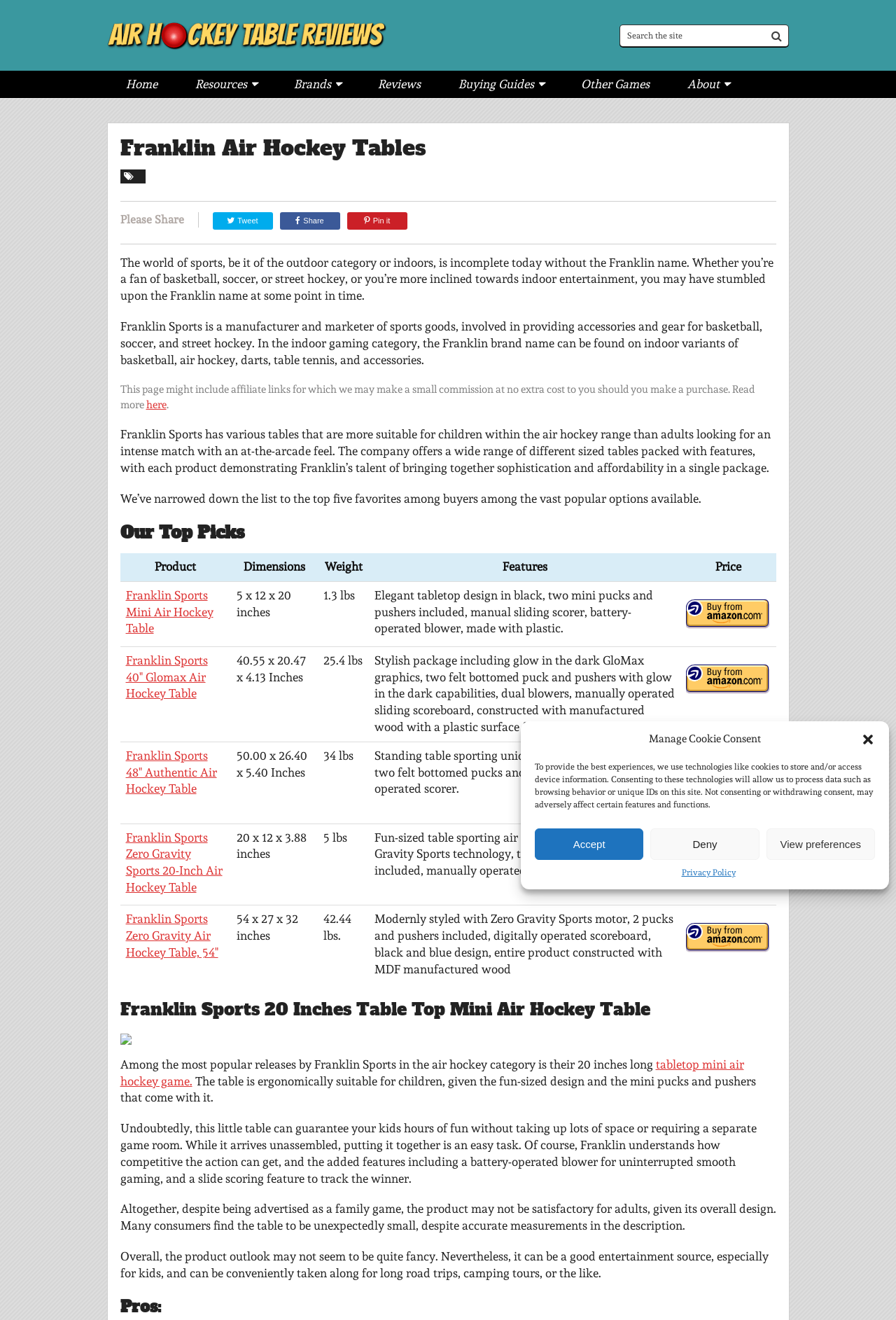Determine the bounding box coordinates of the target area to click to execute the following instruction: "Search the site."

[0.693, 0.019, 0.843, 0.035]